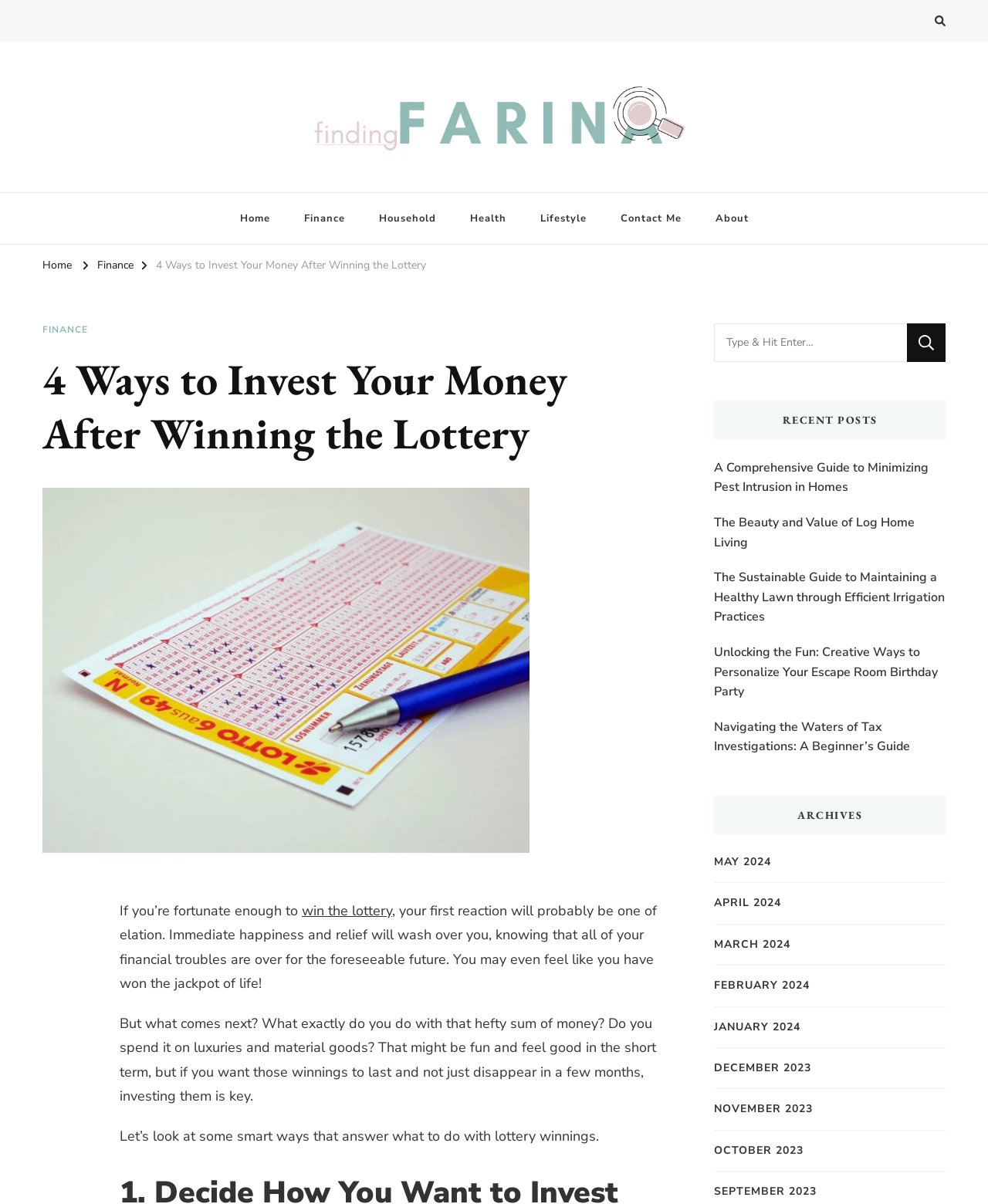Please give a concise answer to this question using a single word or phrase: 
What is the purpose of the 'ARCHIVES' section?

To access past articles by month